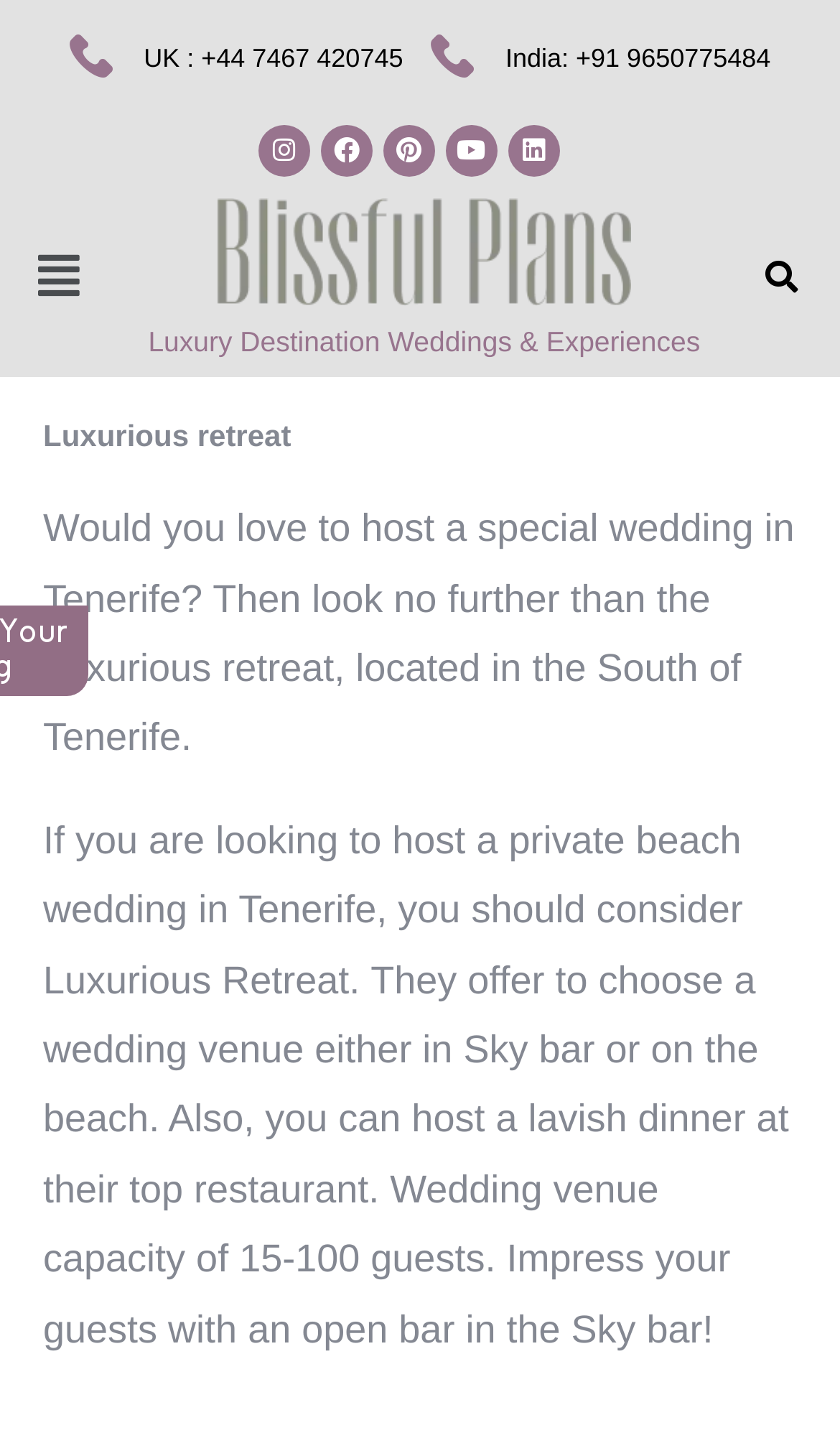Identify the bounding box for the UI element described as: "name="s" title="Search"". The coordinates should be four float numbers between 0 and 1, i.e., [left, top, right, bottom].

[0.936, 0.167, 0.974, 0.22]